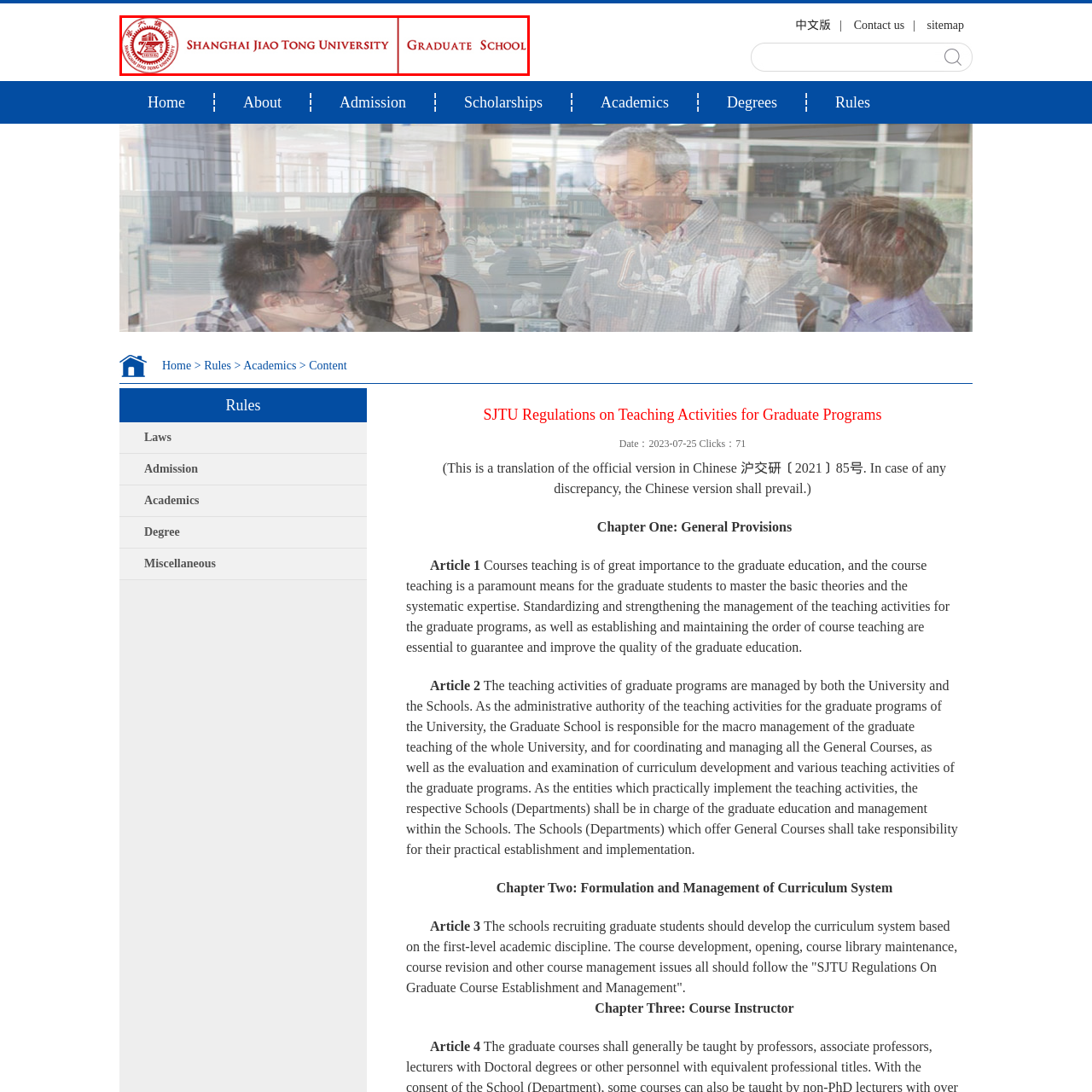Provide a comprehensive description of the image highlighted within the red bounding box.

The image features the emblem and name of the Graduate School of Shanghai Jiao Tong University, presented in a professional and authoritative design. The left side showcases the university's official seal, characterized by its intricate detailing and traditional symbols representing academic excellence and heritage. Adjacent to the seal, the text "Shanghai Jiao Tong University" is displayed in bold, red letters, followed by "Graduate School," indicating the institution's commitment to advanced education and research. This branding signifies the university's prestigious status within the academic community and its focus on graduate-level programs.